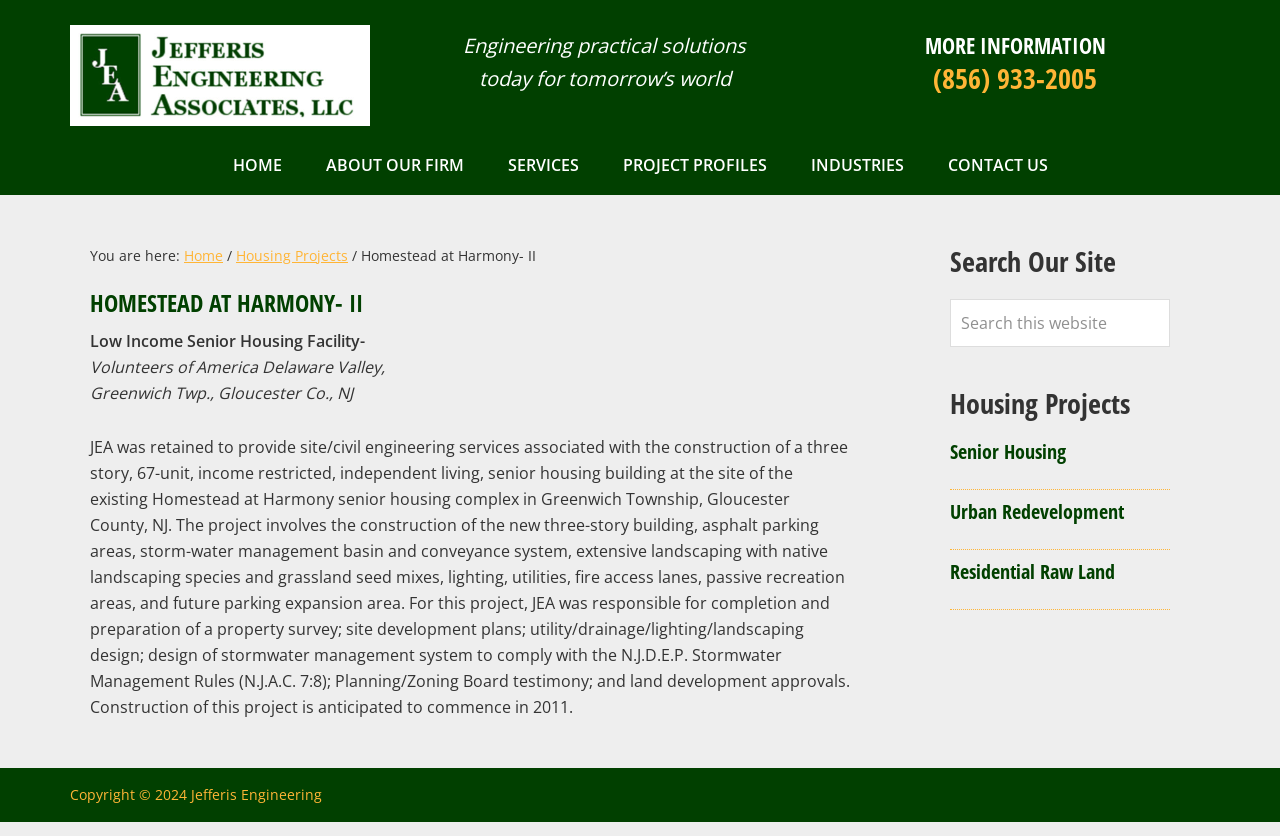Identify and provide the text of the main header on the webpage.

HOMESTEAD AT HARMONY- II